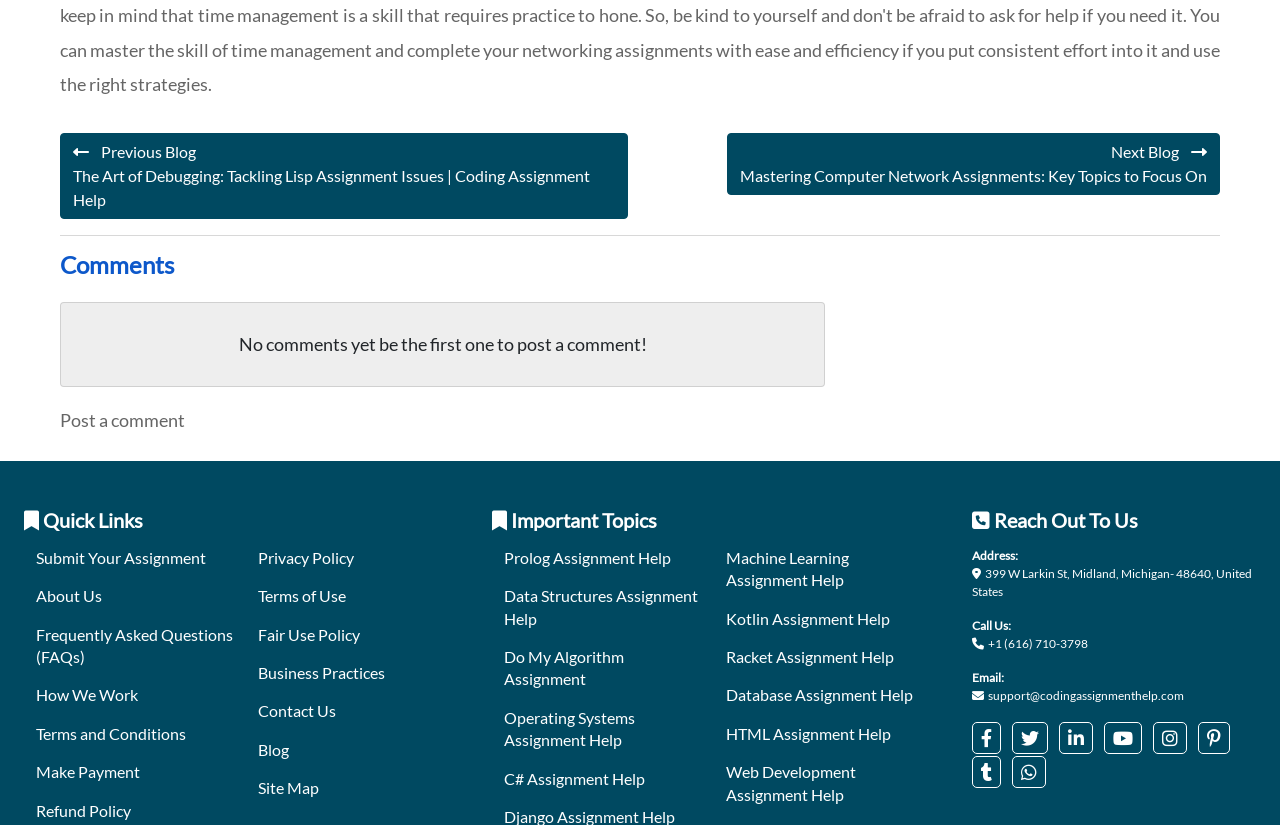Could you determine the bounding box coordinates of the clickable element to complete the instruction: "Click on the 'Machine Learning Assignment Help' link"? Provide the coordinates as four float numbers between 0 and 1, i.e., [left, top, right, bottom].

[0.567, 0.664, 0.663, 0.714]